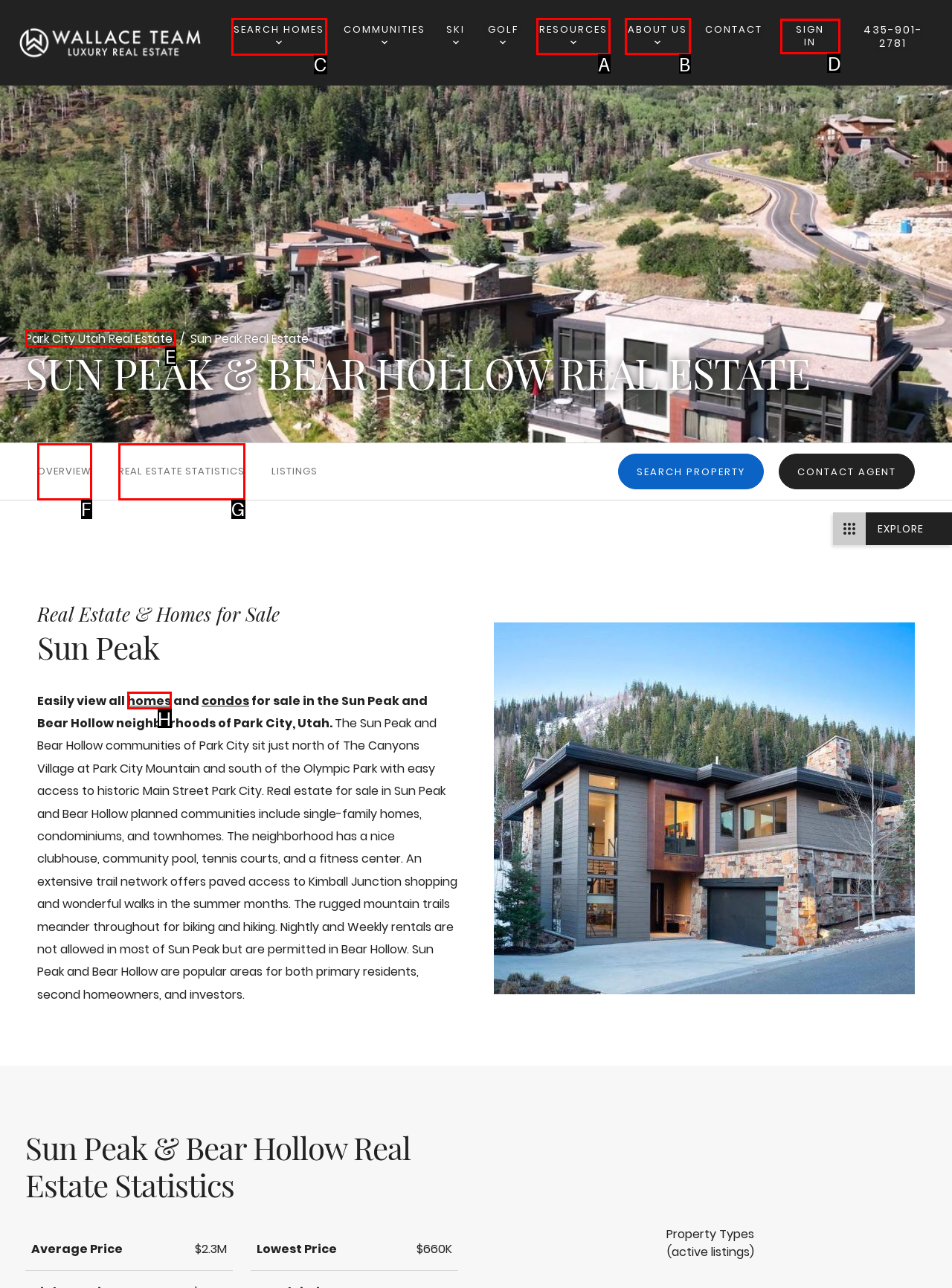Tell me which one HTML element I should click to complete the following instruction: Search homes
Answer with the option's letter from the given choices directly.

C